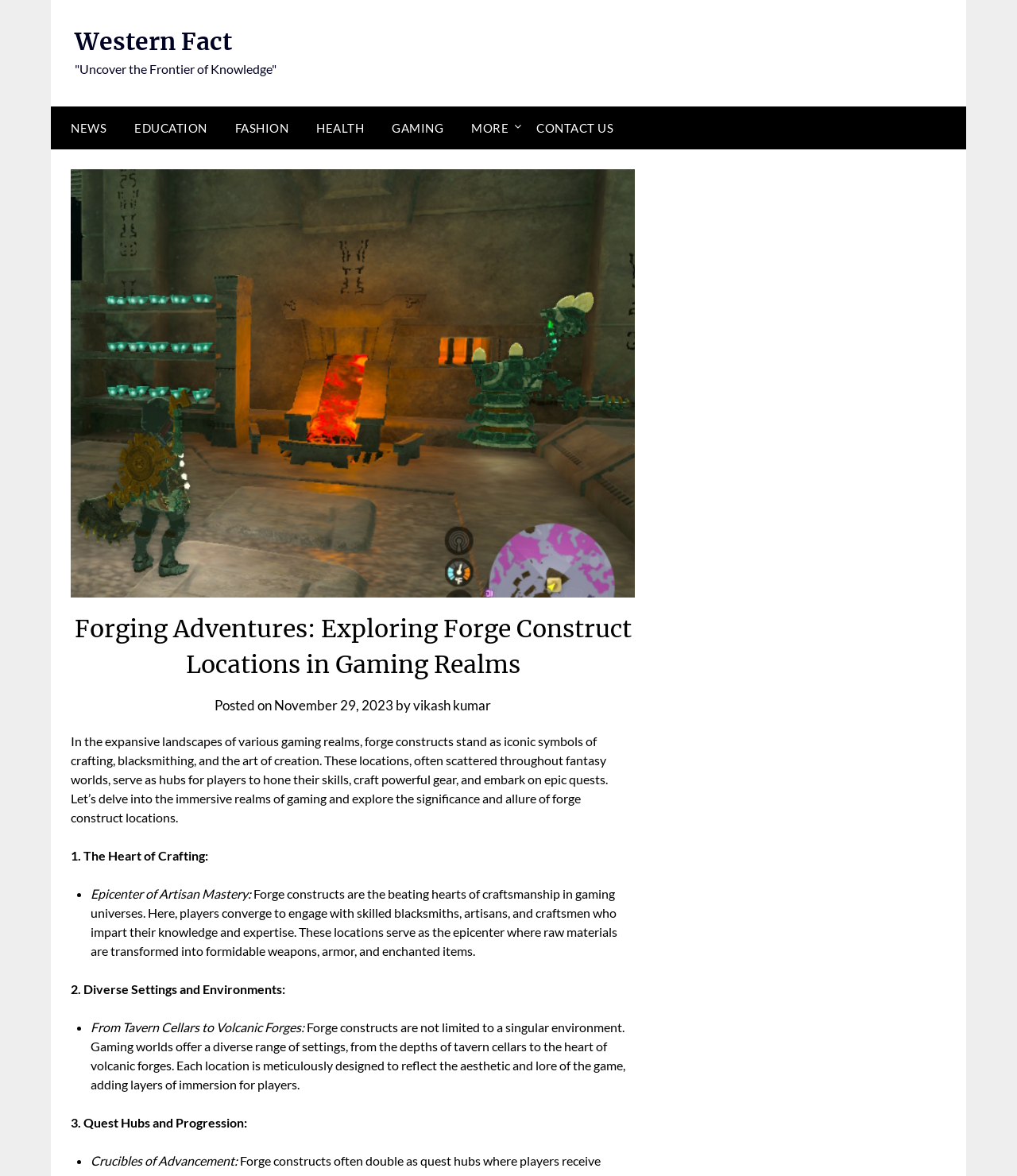What is the purpose of forge constructs in gaming universes?
Using the visual information, answer the question in a single word or phrase.

Epicenter of artisan mastery